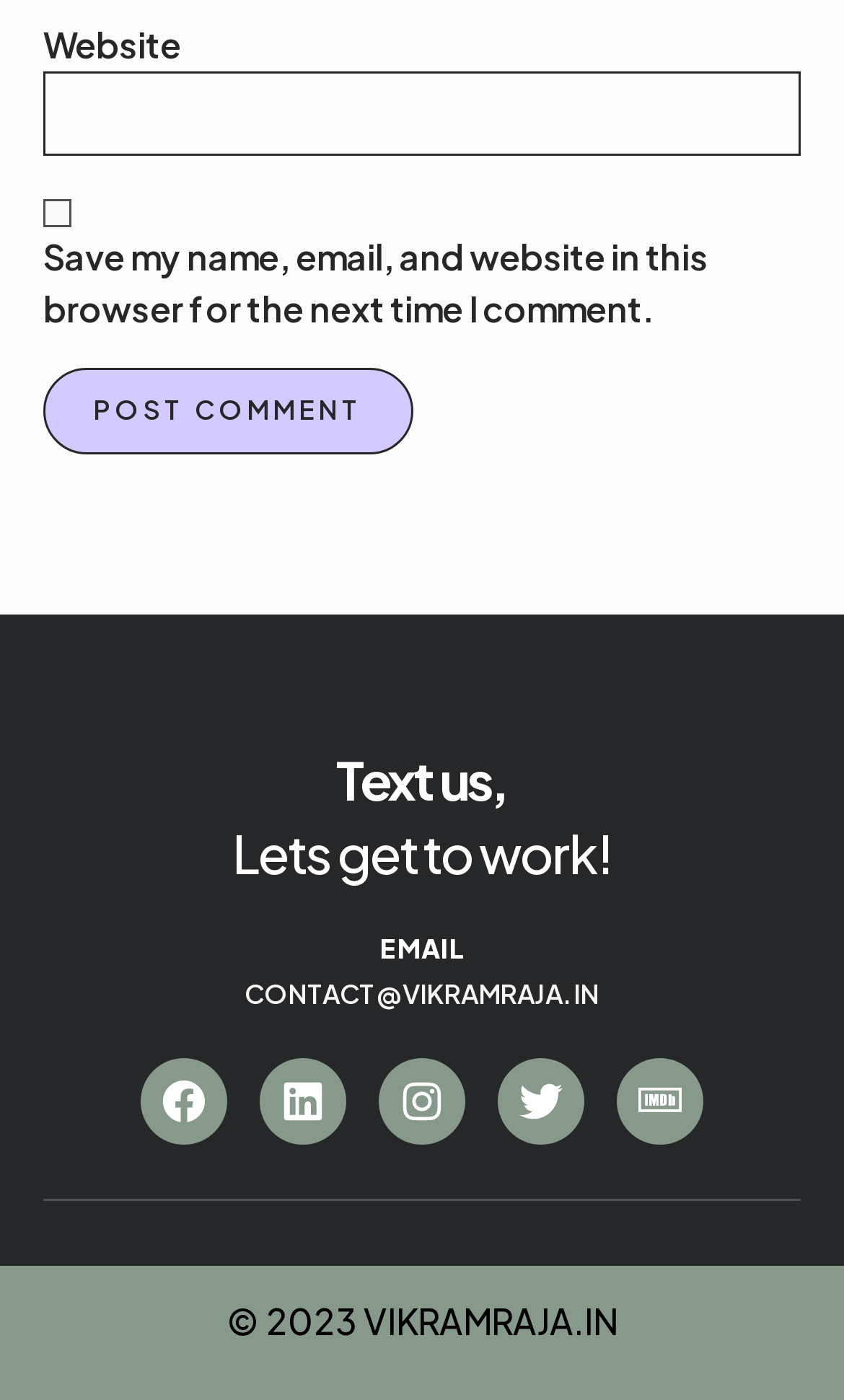Given the description of a UI element: "Instagram", identify the bounding box coordinates of the matching element in the webpage screenshot.

[0.449, 0.756, 0.551, 0.818]